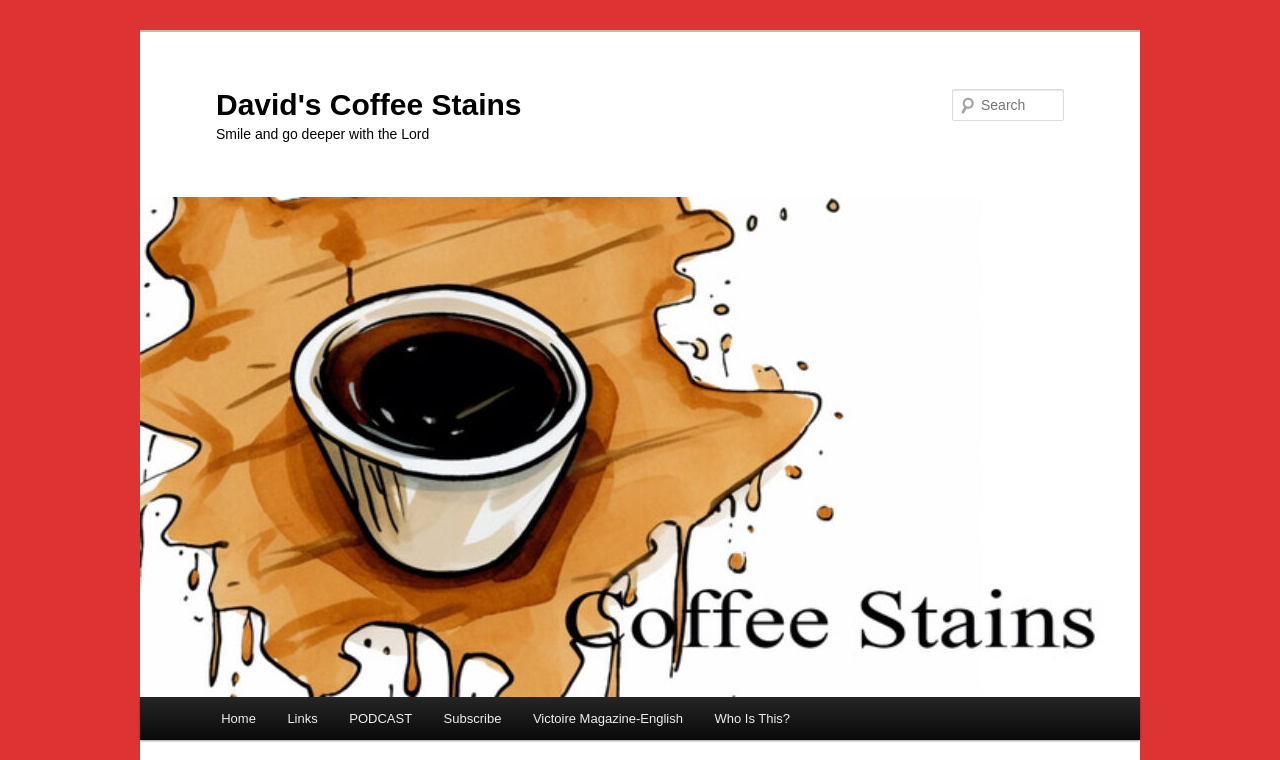Please determine the bounding box coordinates of the element's region to click for the following instruction: "learn about the author".

[0.546, 0.917, 0.63, 0.974]